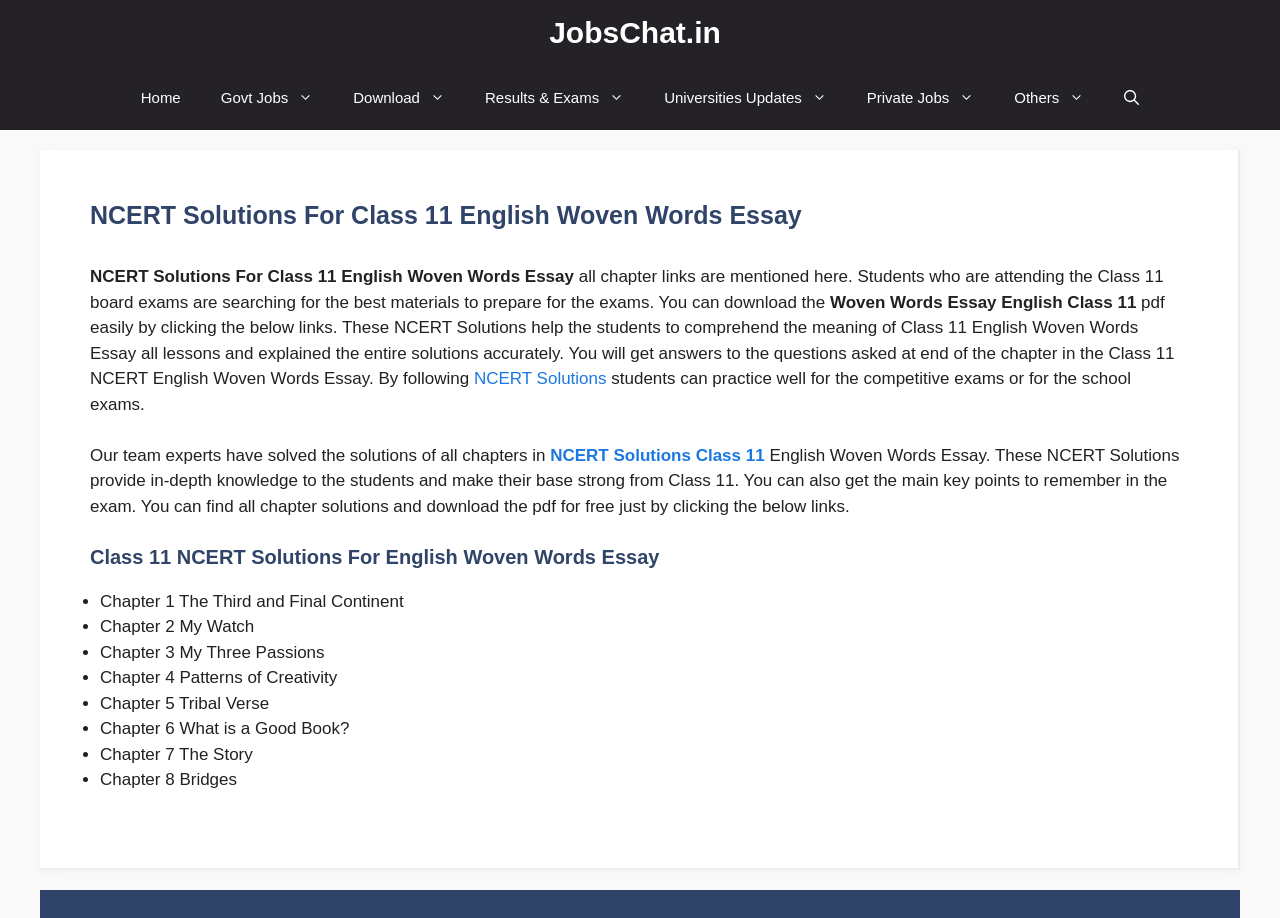Identify the bounding box coordinates of the region I need to click to complete this instruction: "Click on the 'Home' link".

[0.094, 0.071, 0.157, 0.142]